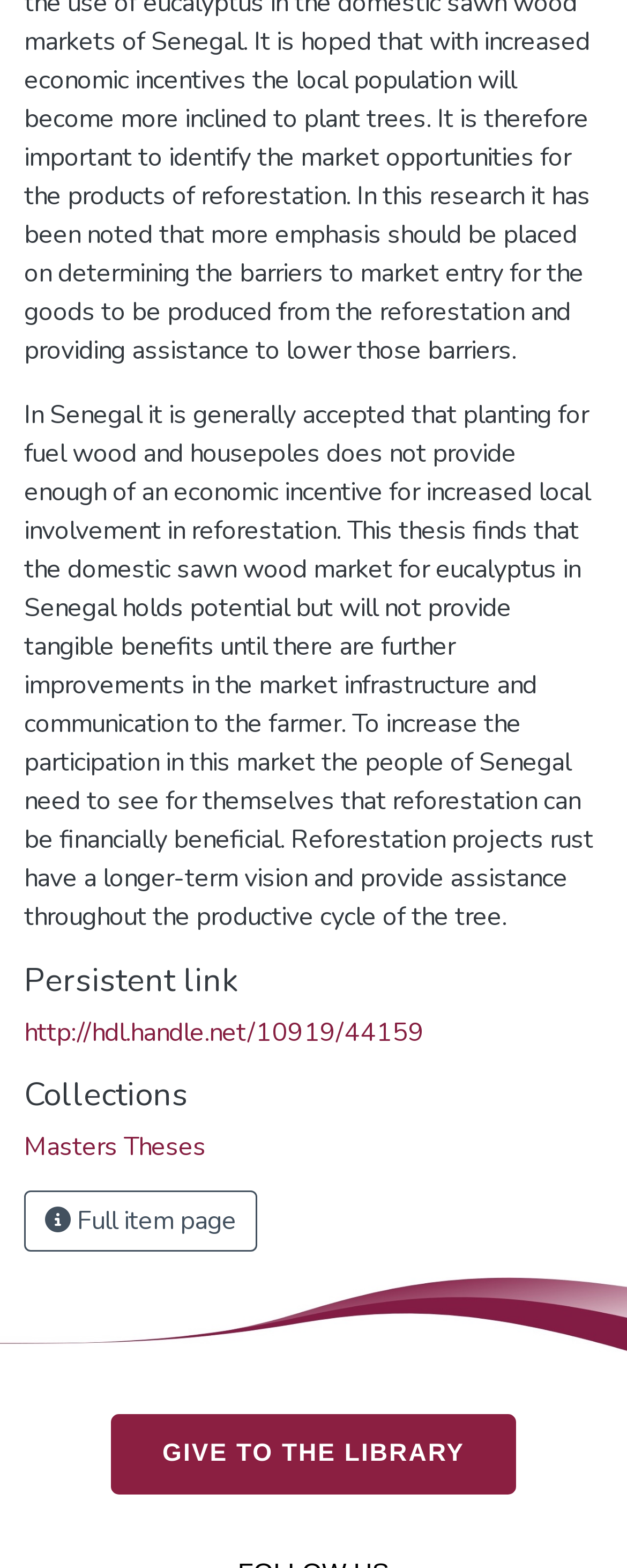Bounding box coordinates must be specified in the format (top-left x, top-left y, bottom-right x, bottom-right y). All values should be floating point numbers between 0 and 1. What are the bounding box coordinates of the UI element described as: Twitter

[0.145, 0.002, 0.273, 0.053]